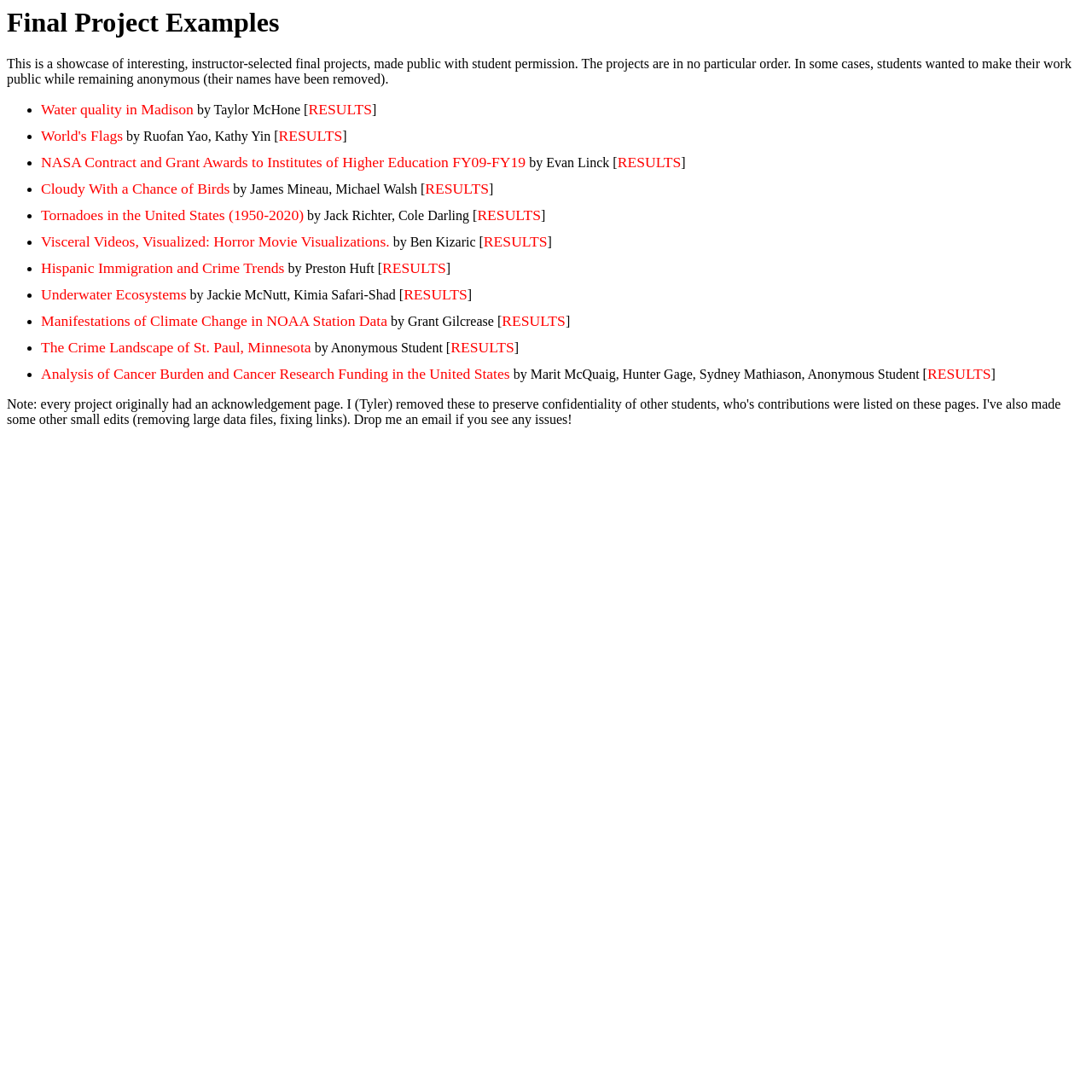Please identify the bounding box coordinates of the element's region that I should click in order to complete the following instruction: "Explore NASA Contract and Grant Awards to Institutes of Higher Education FY09-FY19". The bounding box coordinates consist of four float numbers between 0 and 1, i.e., [left, top, right, bottom].

[0.038, 0.141, 0.481, 0.157]